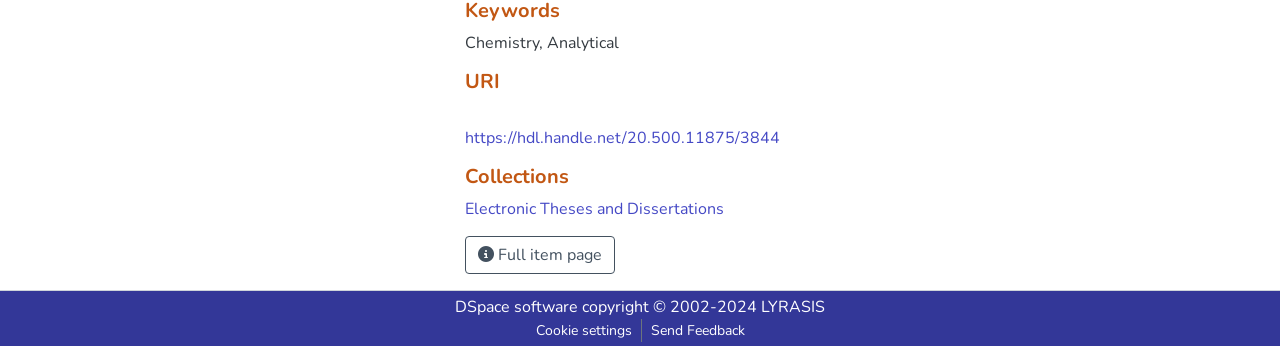Refer to the image and provide an in-depth answer to the question: 
What is the copyright information of the website?

The copyright information of the website can be found at the bottom of the page, in the StaticText element with the text 'copyright © 2002-2024'.